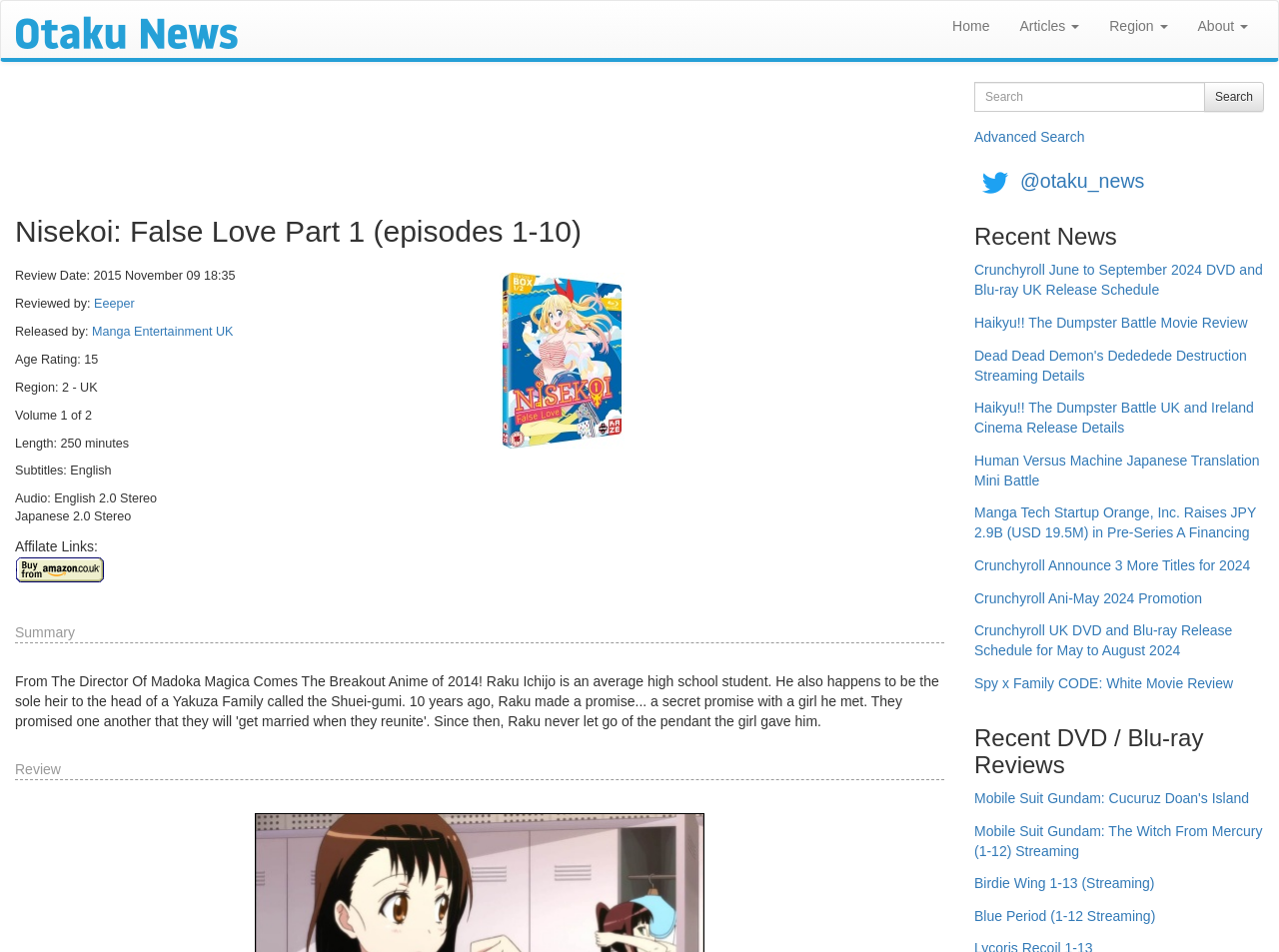What is the length of the DVD?
Please respond to the question with a detailed and well-explained answer.

The length of the DVD can be found in the details section of the webpage, where it says 'Length: 250 minutes'.